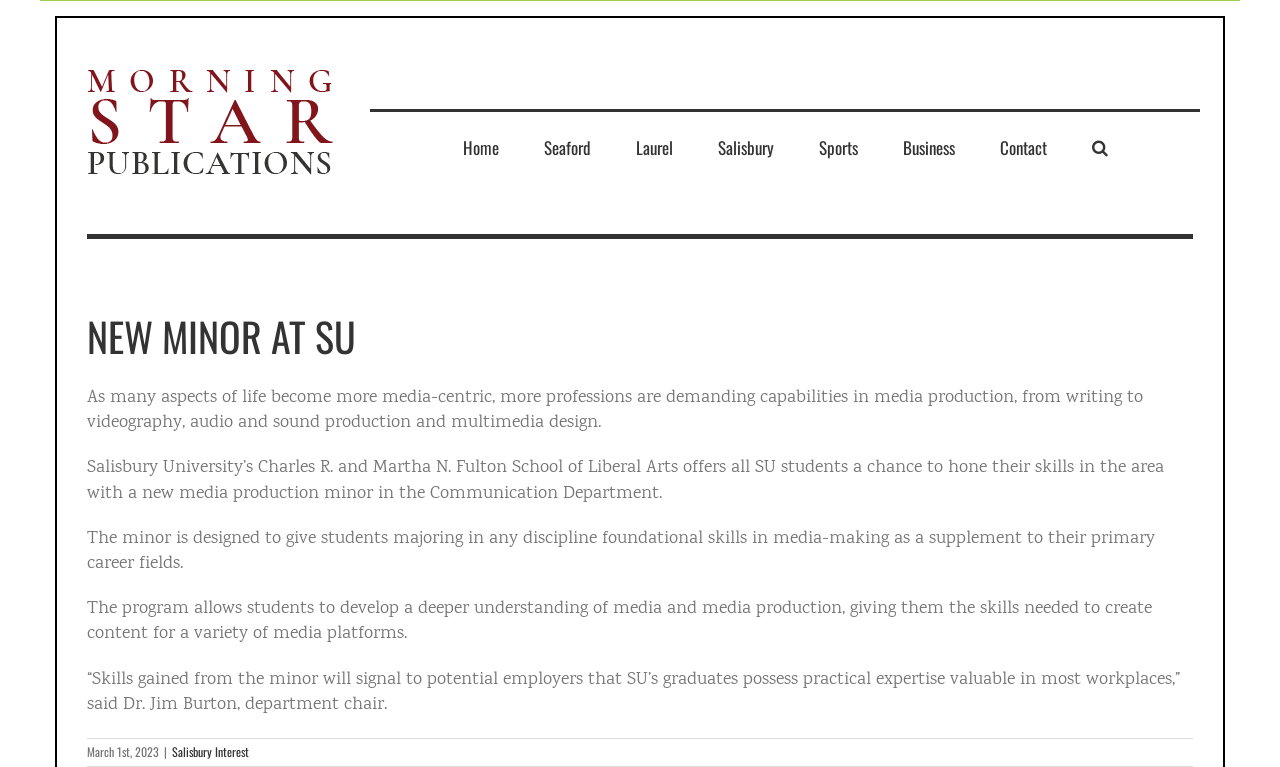Observe the image and answer the following question in detail: What is the name of the school offering the media production minor?

I found the answer by reading the text on the webpage, specifically the sentence 'Salisbury University’s Charles R. and Martha N. Fulton School of Liberal Arts offers all SU students a chance to hone their skills in the area with a new media production minor in the Communication Department.'